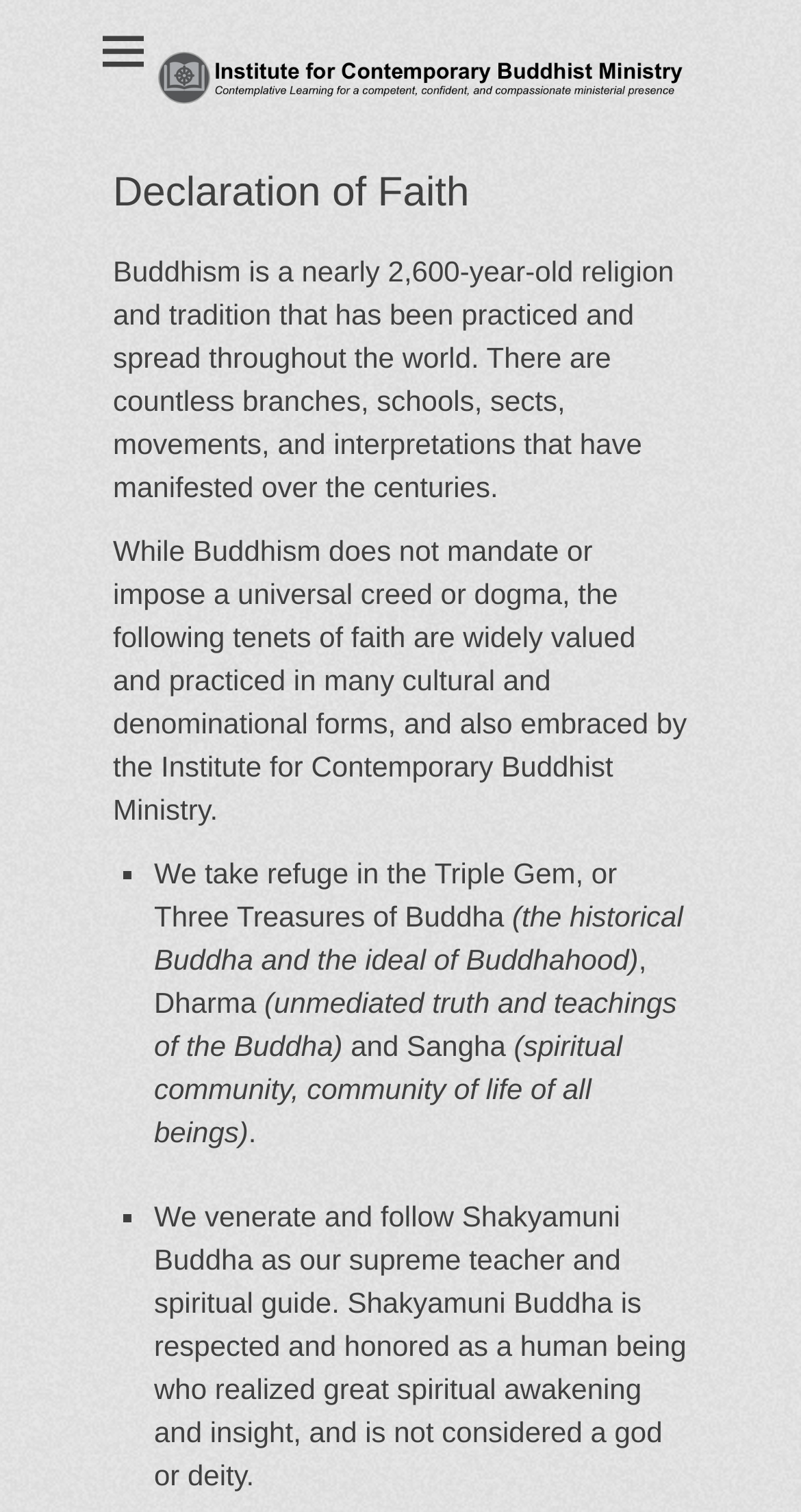Please determine the bounding box coordinates for the element with the description: "Menu".

[0.115, 0.014, 0.192, 0.054]